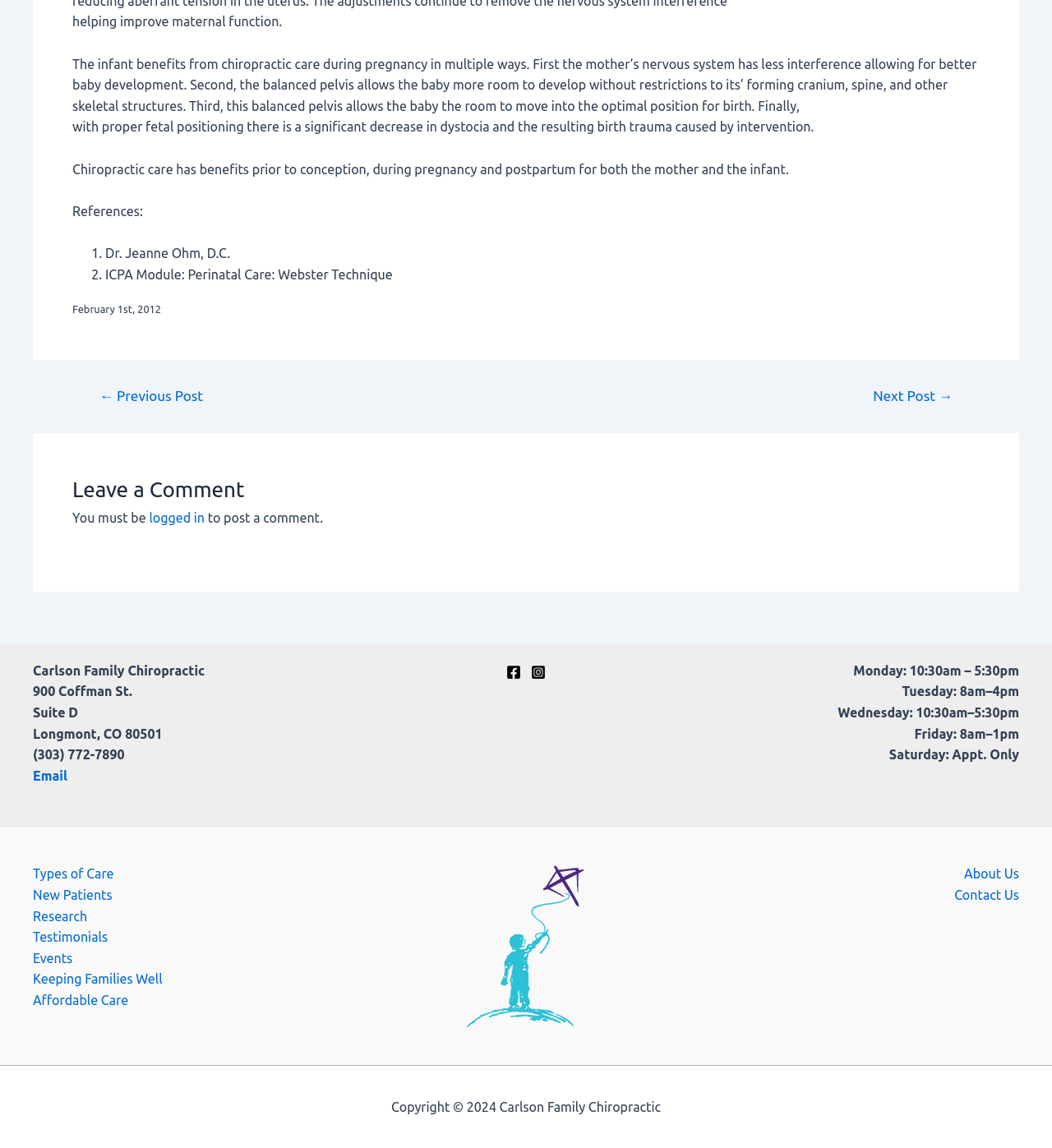Identify the bounding box for the given UI element using the description provided. Coordinates should be in the format (top-left x, top-left y, bottom-right x, bottom-right y) and must be between 0 and 1. Here is the description: logged in

[0.142, 0.445, 0.195, 0.458]